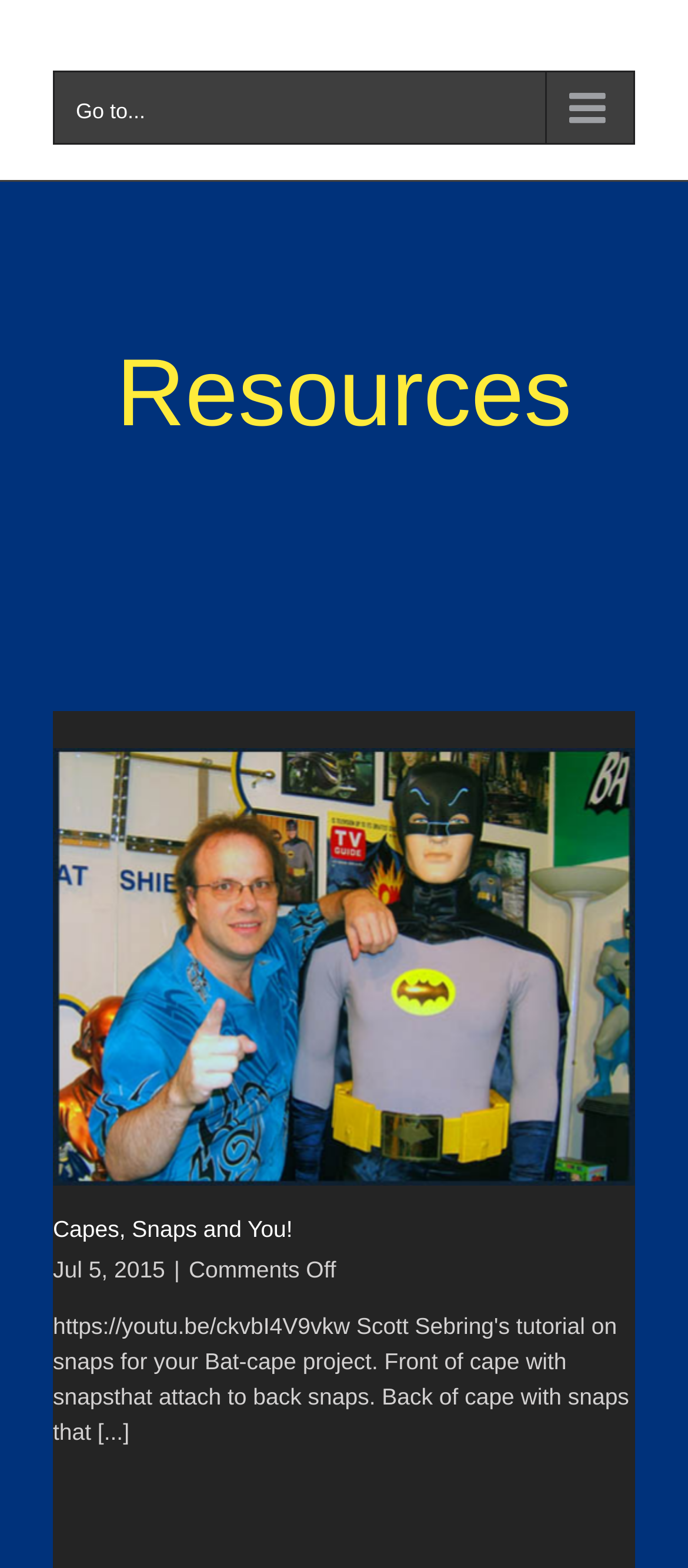Give a full account of the webpage's elements and their arrangement.

The webpage is about resources related to the 1966 Batman TV show. At the top left corner, there is a main menu mobile navigation button labeled "Go to..." with an icon. Below it, there is a heading that reads "Resources". 

The main content of the webpage is an article that takes up most of the page. It contains a link to an article titled "Capes, Snaps and You!" at the top, followed by a heading with the same title. Below the heading, there are three lines of text: the first line shows the date "Jul 5, 2015", the second line is a vertical bar, and the third line reads "Comments Off". 

Further down, there is another link to the same article "Capes, Snaps and You!", and a paragraph of text that starts with "on Capes, Snaps and You!". There are no images on the page.